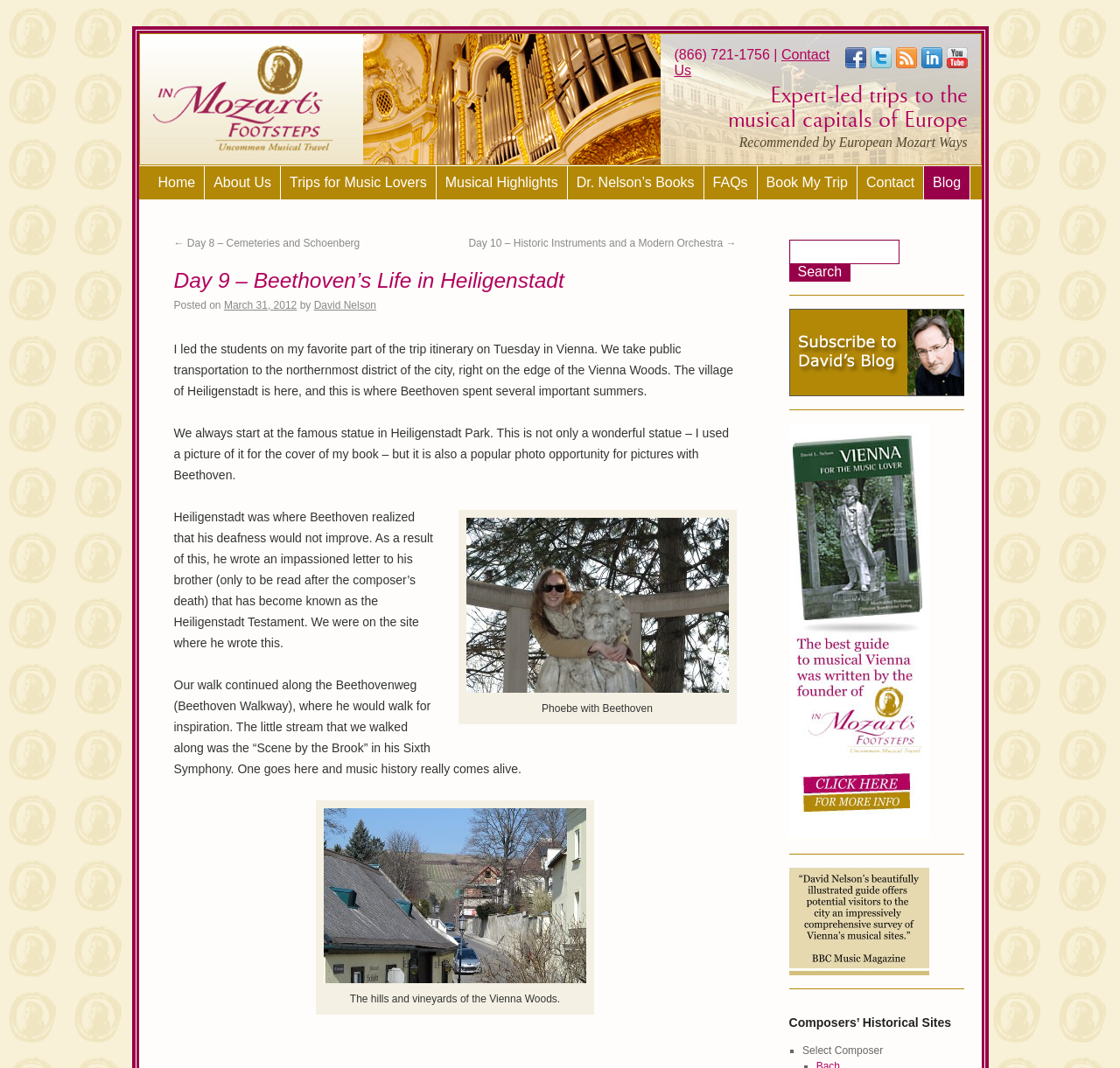Please determine the bounding box coordinates of the element to click in order to execute the following instruction: "Check account". The coordinates should be four float numbers between 0 and 1, specified as [left, top, right, bottom].

None